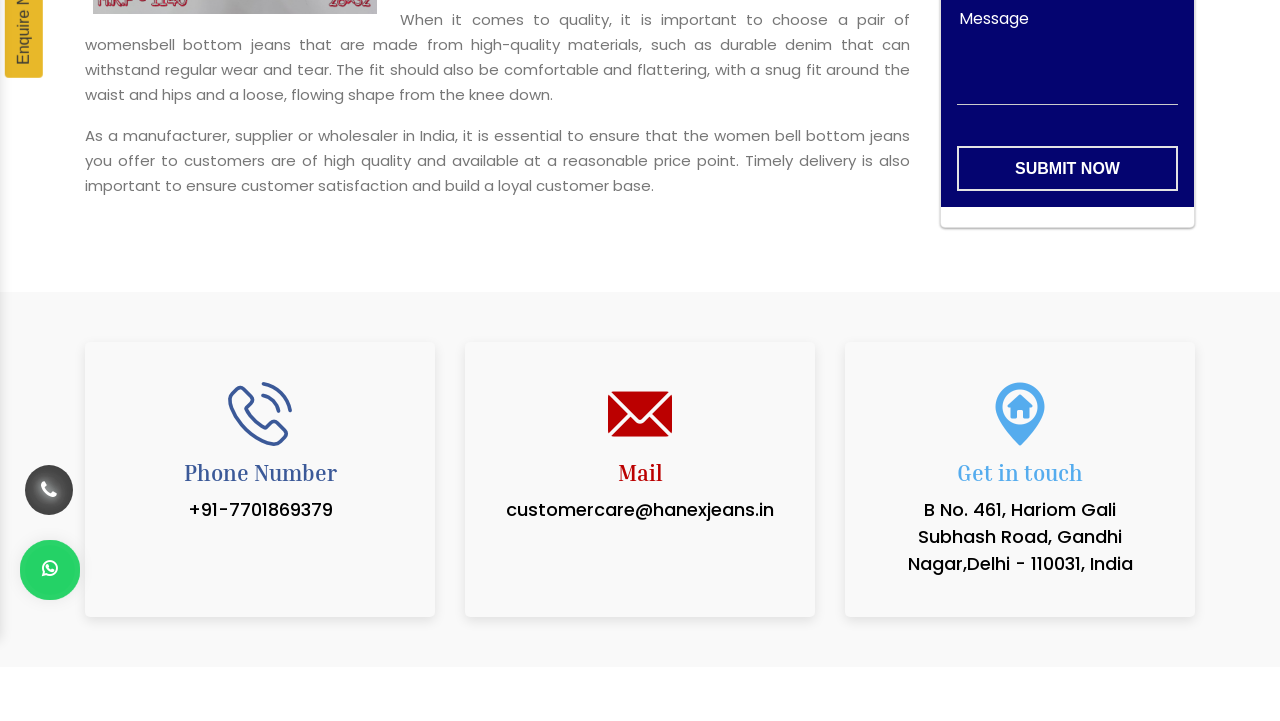Please determine the bounding box of the UI element that matches this description: Submit Now. The coordinates should be given as (top-left x, top-left y, bottom-right x, bottom-right y), with all values between 0 and 1.

[0.748, 0.203, 0.92, 0.265]